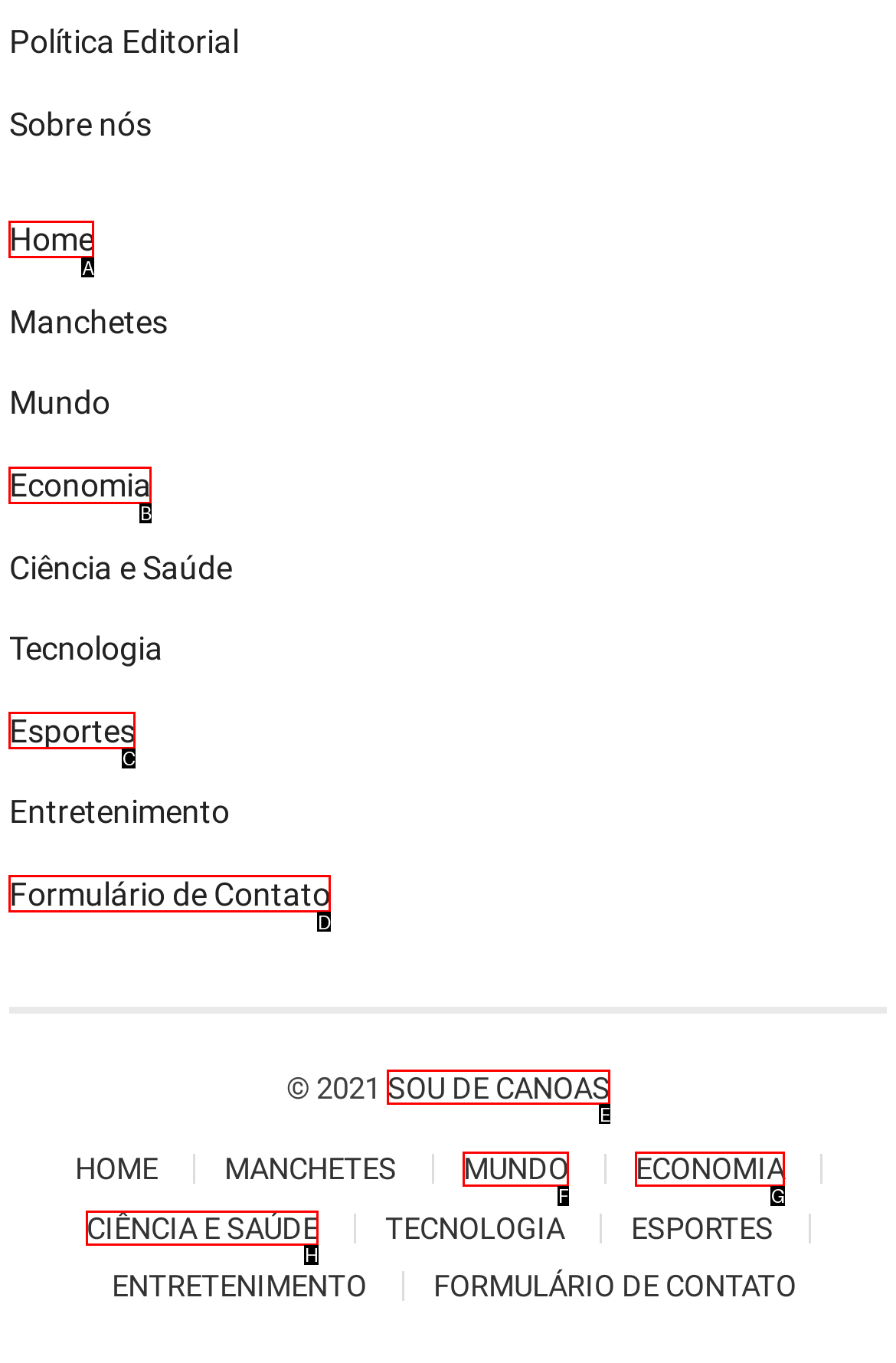Select the appropriate option that fits: Kaleena Fraga
Reply with the letter of the correct choice.

None